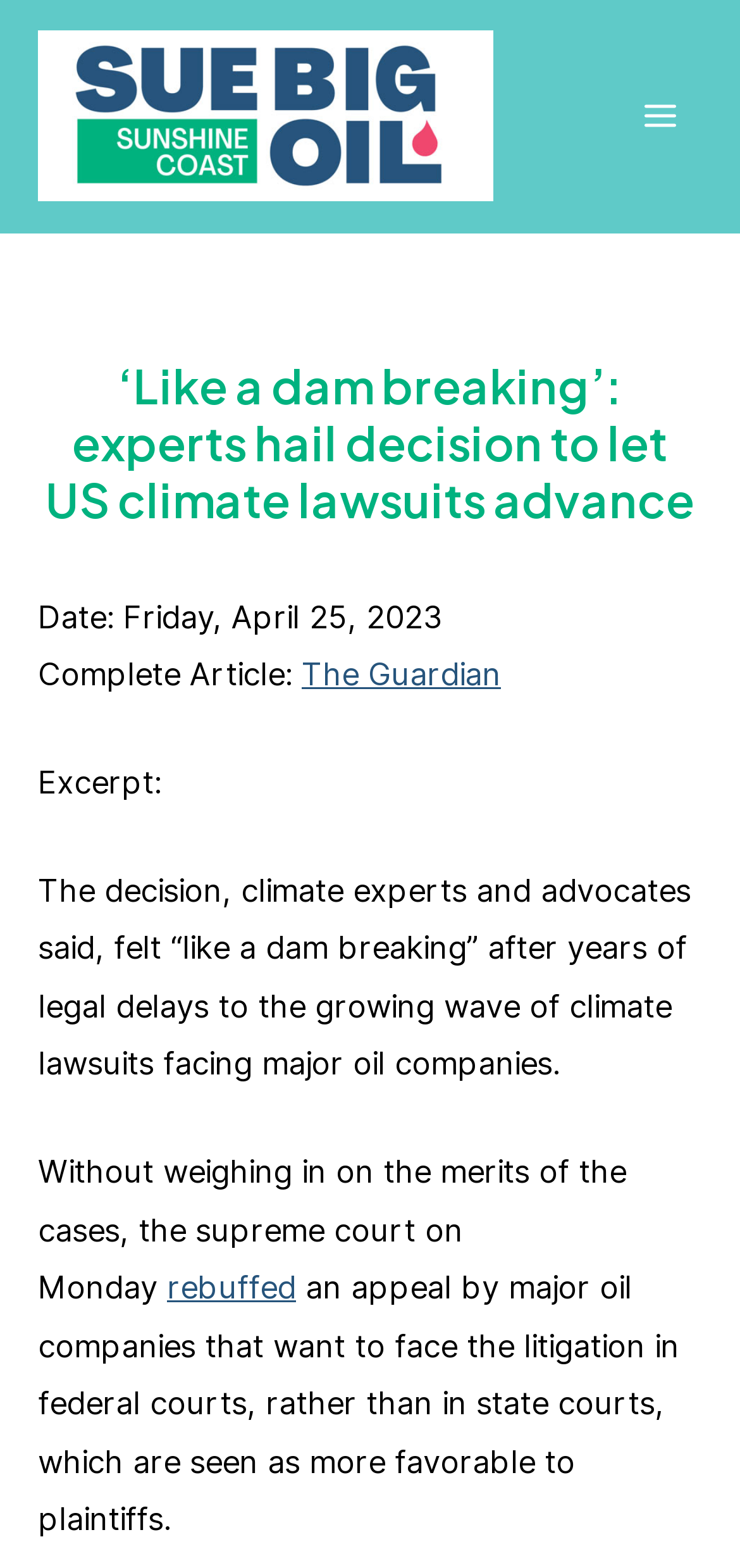Based on the element description Main Menu, identify the bounding box coordinates for the UI element. The coordinates should be in the format (top-left x, top-left y, bottom-right x, bottom-right y) and within the 0 to 1 range.

[0.834, 0.047, 0.949, 0.101]